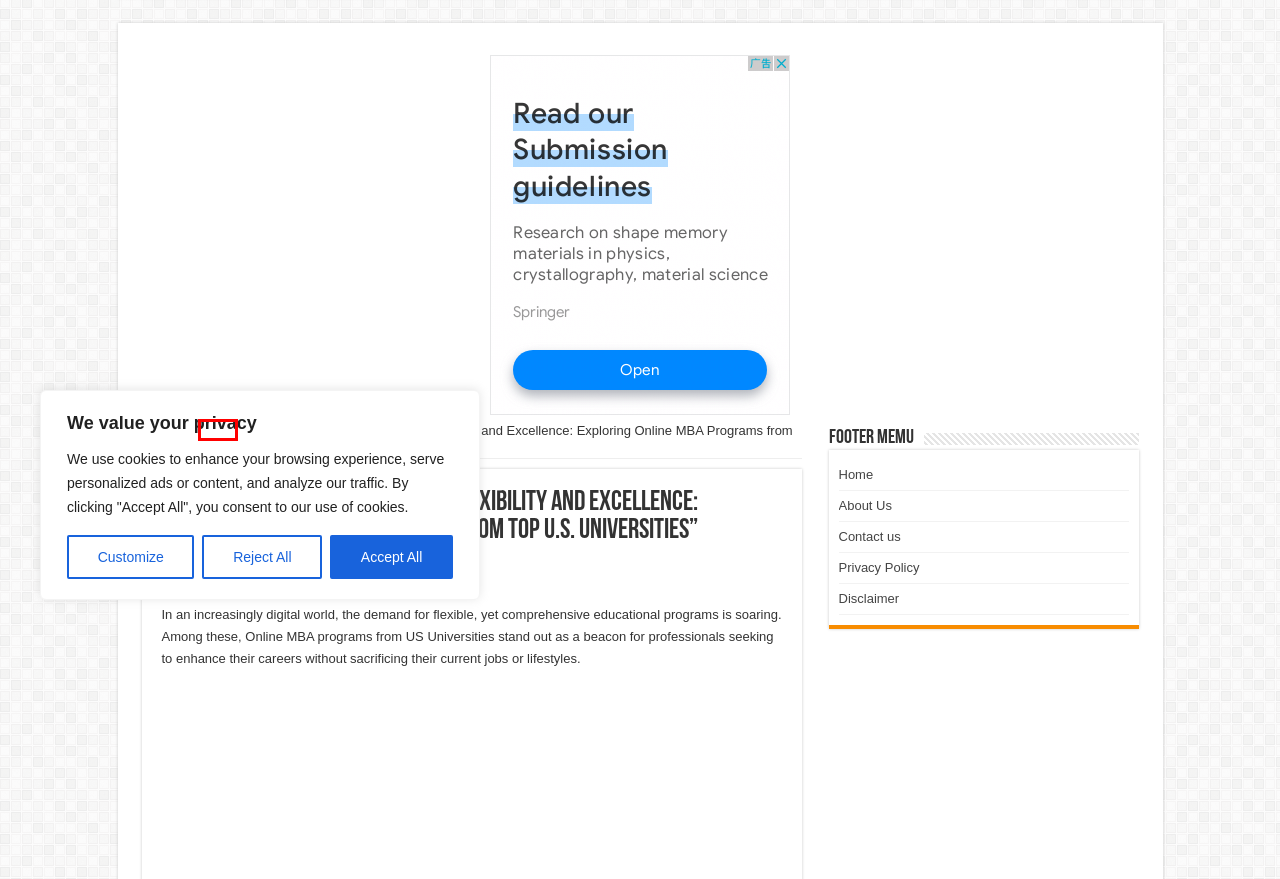You are given a screenshot of a webpage with a red rectangle bounding box around an element. Choose the best webpage description that matches the page after clicking the element in the bounding box. Here are the candidates:
A. ফেইসপ্যাক Archives - The Untold Tips
B. The Untold Tips - The Untold Tips You Are Looking For
C. Study Archives - The Untold Tips
D. উপকারিতা Archives - The Untold Tips
E. ত্বকের যত্ন Archives - The Untold Tips
F. ফেসিয়াল Archives - The Untold Tips
G. Blog - The Untold Tips
H. Disclaimer - The Untold Tips

C